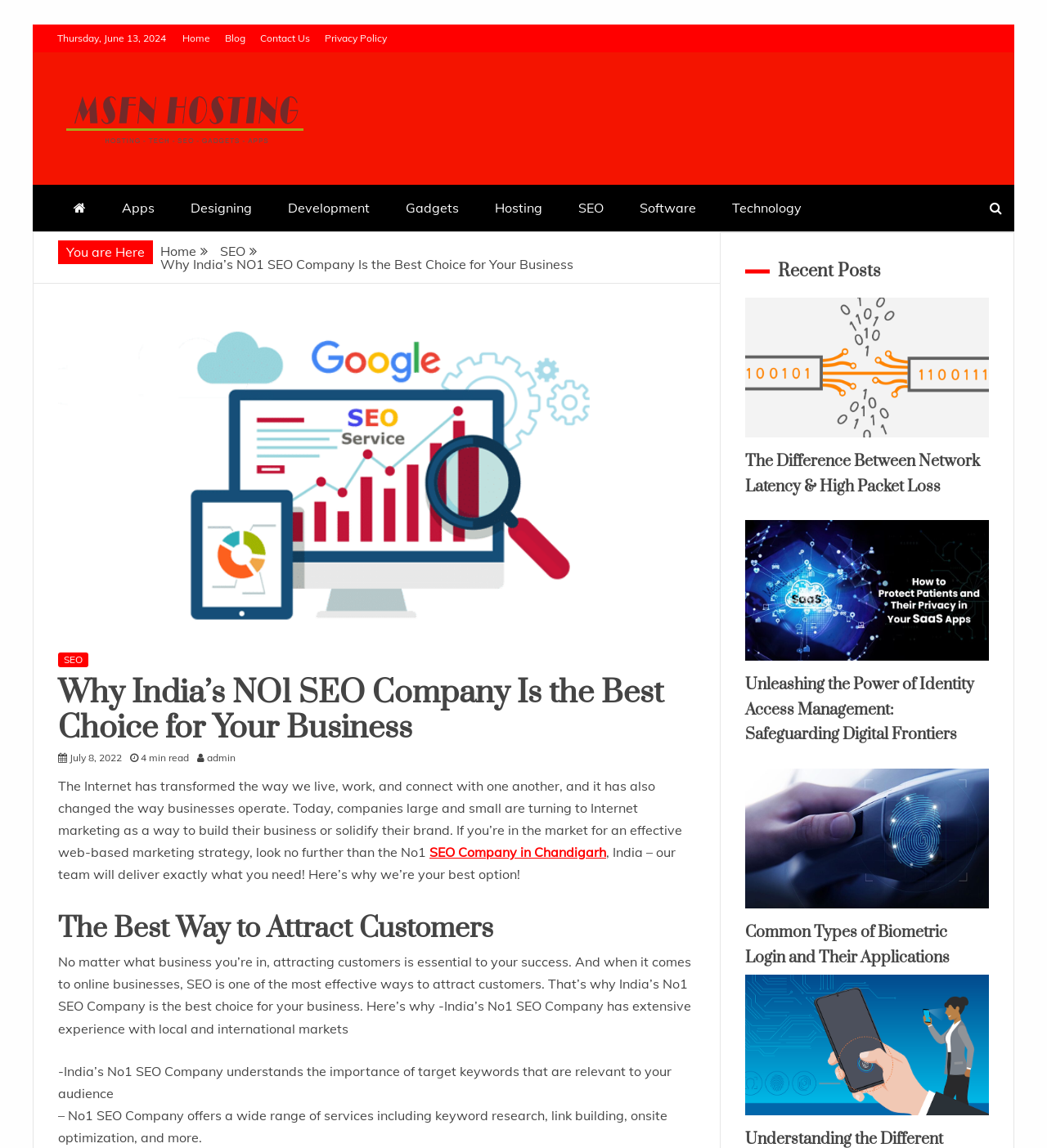Determine the bounding box coordinates of the clickable element to complete this instruction: "Read the 'Why India’s NO1 SEO Company Is the Best Choice for Your Business' article". Provide the coordinates in the format of four float numbers between 0 and 1, [left, top, right, bottom].

[0.055, 0.564, 0.664, 0.668]